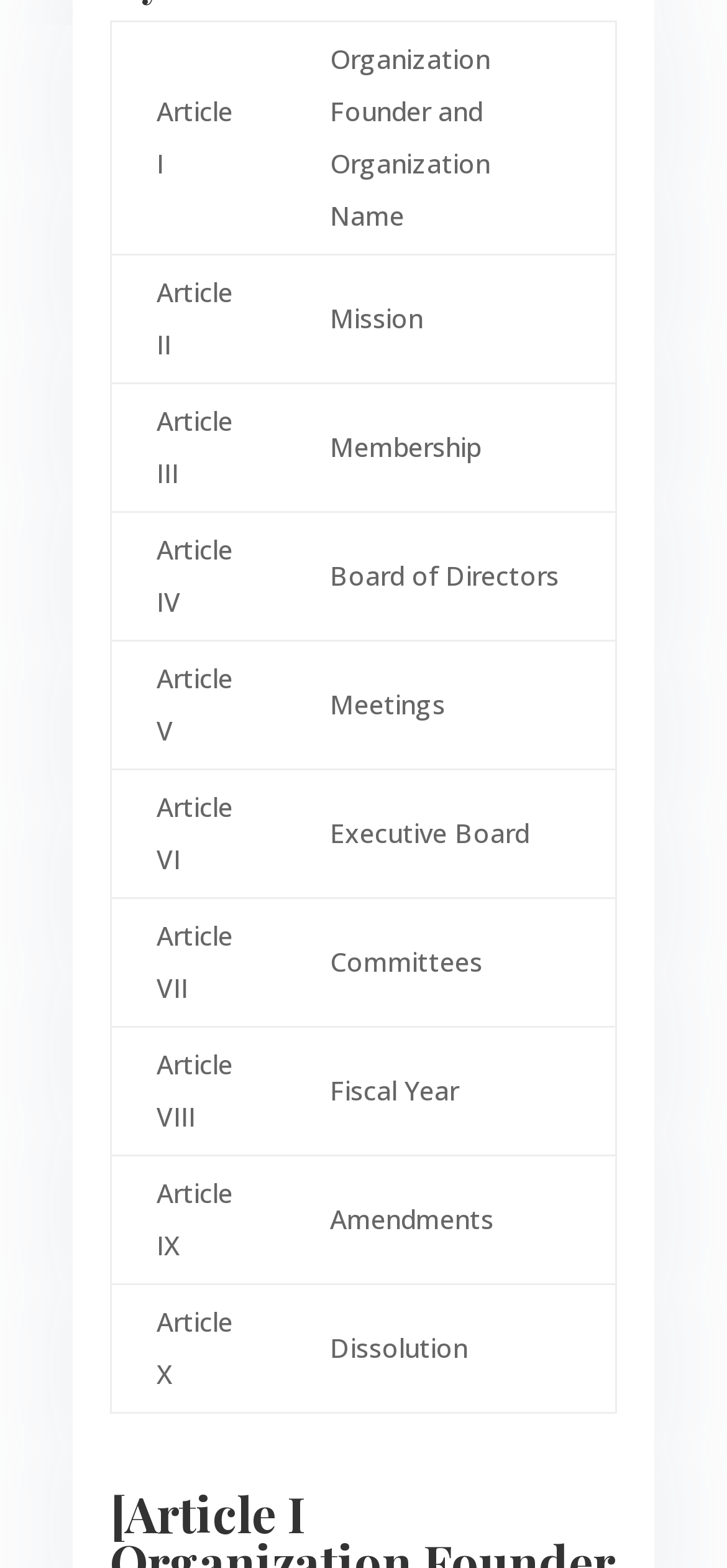What is the first article about?
Can you provide an in-depth and detailed response to the question?

The first row of the table has two grid cells, one with the text 'Article I' and the other with the text 'Organization Founder and Organization Name'. Therefore, the first article is about the organization's founder and name.